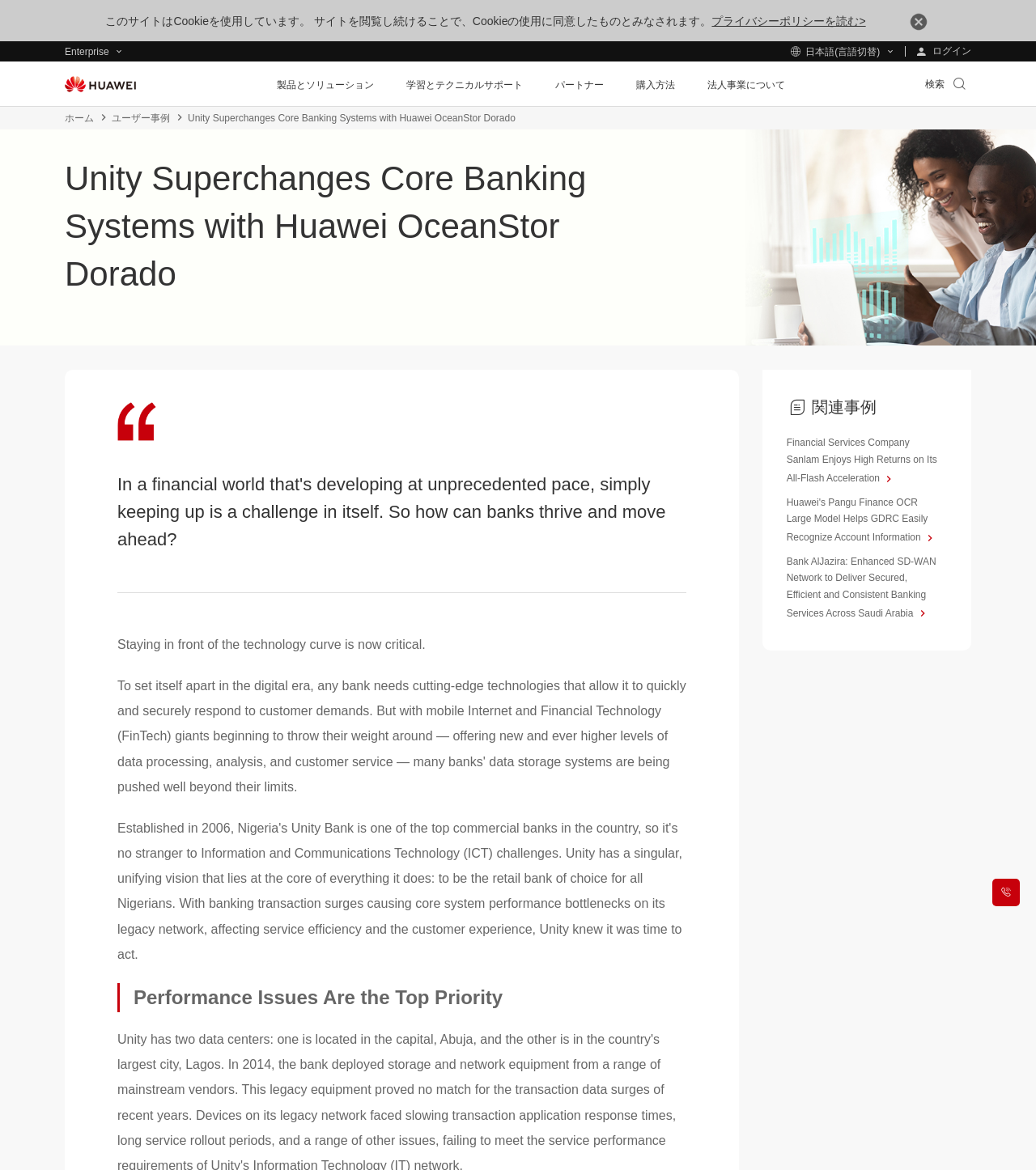Answer the following query concisely with a single word or phrase:
How many related cases are mentioned in the webpage?

3